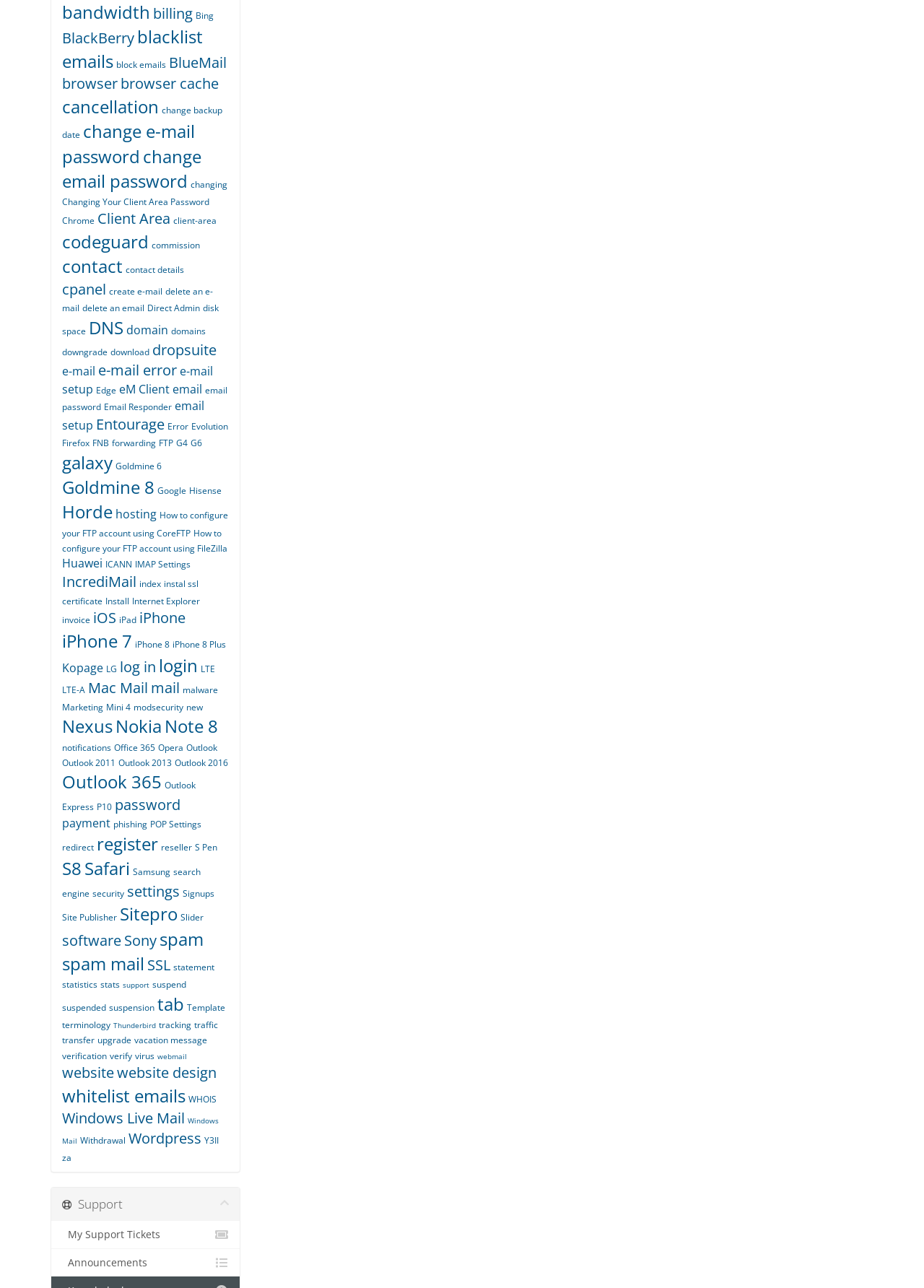Please mark the clickable region by giving the bounding box coordinates needed to complete this instruction: "check email password".

[0.067, 0.298, 0.246, 0.321]